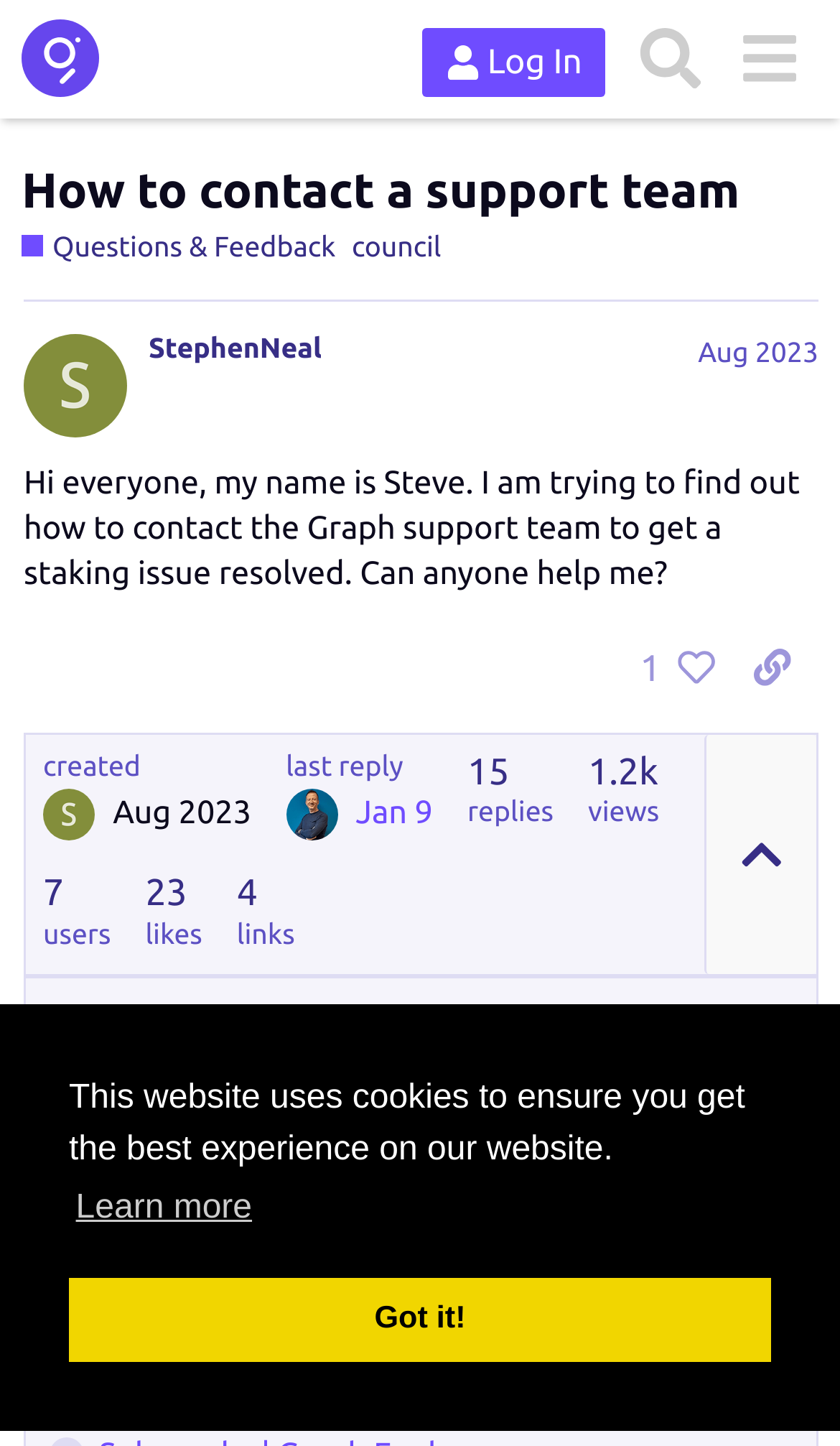Locate the bounding box coordinates of the clickable part needed for the task: "View the topic progress".

[0.597, 0.924, 0.974, 0.99]